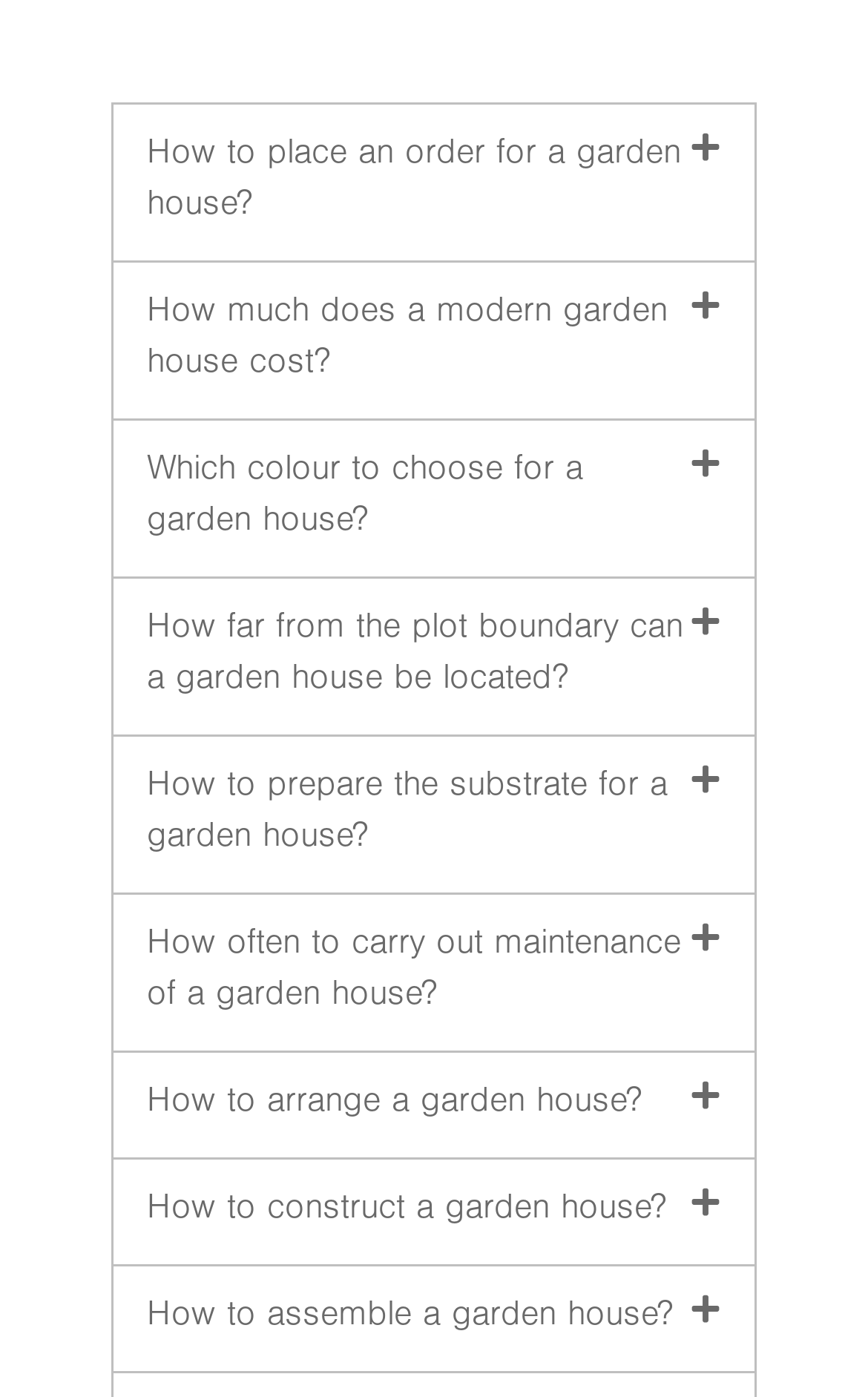Please provide the bounding box coordinates for the element that needs to be clicked to perform the instruction: "Expand 'How much does a modern garden house cost?'". The coordinates must consist of four float numbers between 0 and 1, formatted as [left, top, right, bottom].

[0.131, 0.187, 0.869, 0.299]